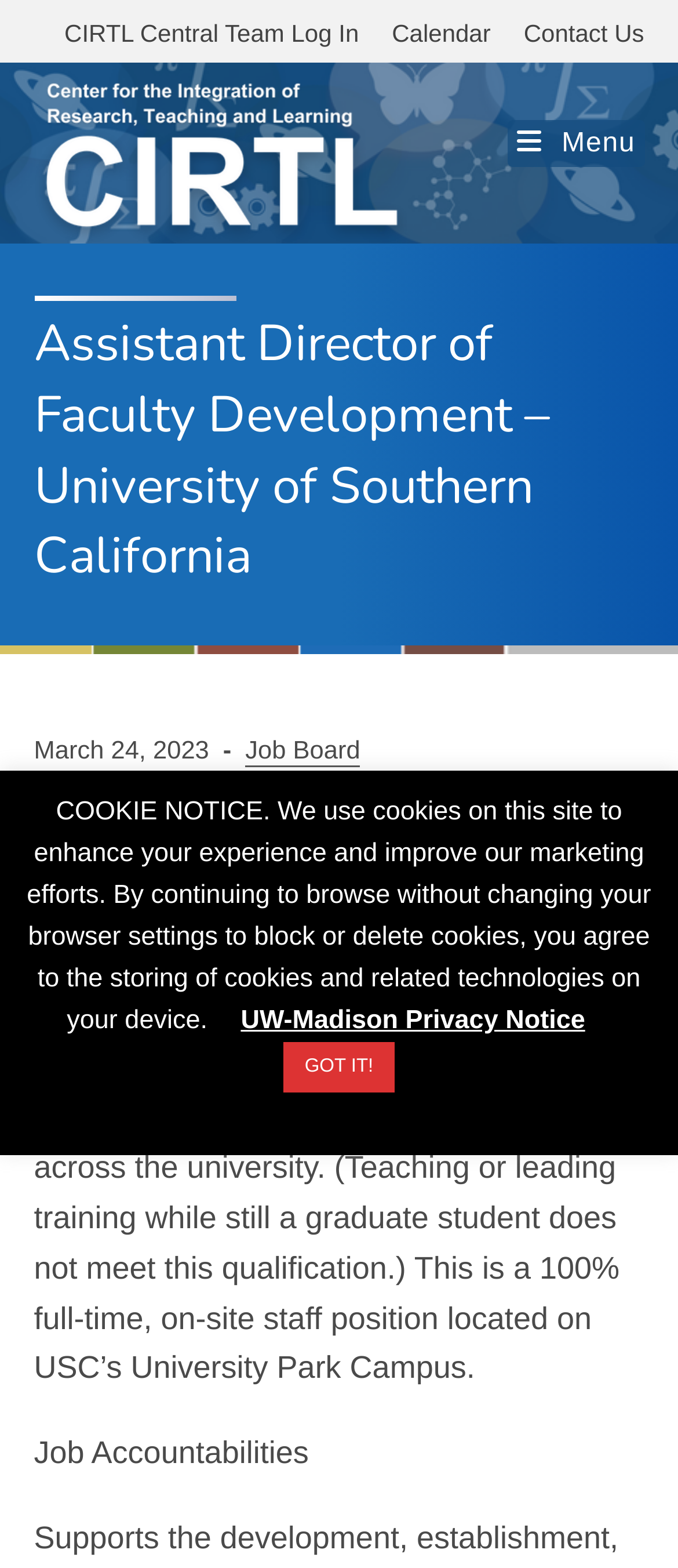Use a single word or phrase to answer the question: What is the type of staff position mentioned on the webpage?

100% full-time, on-site staff position